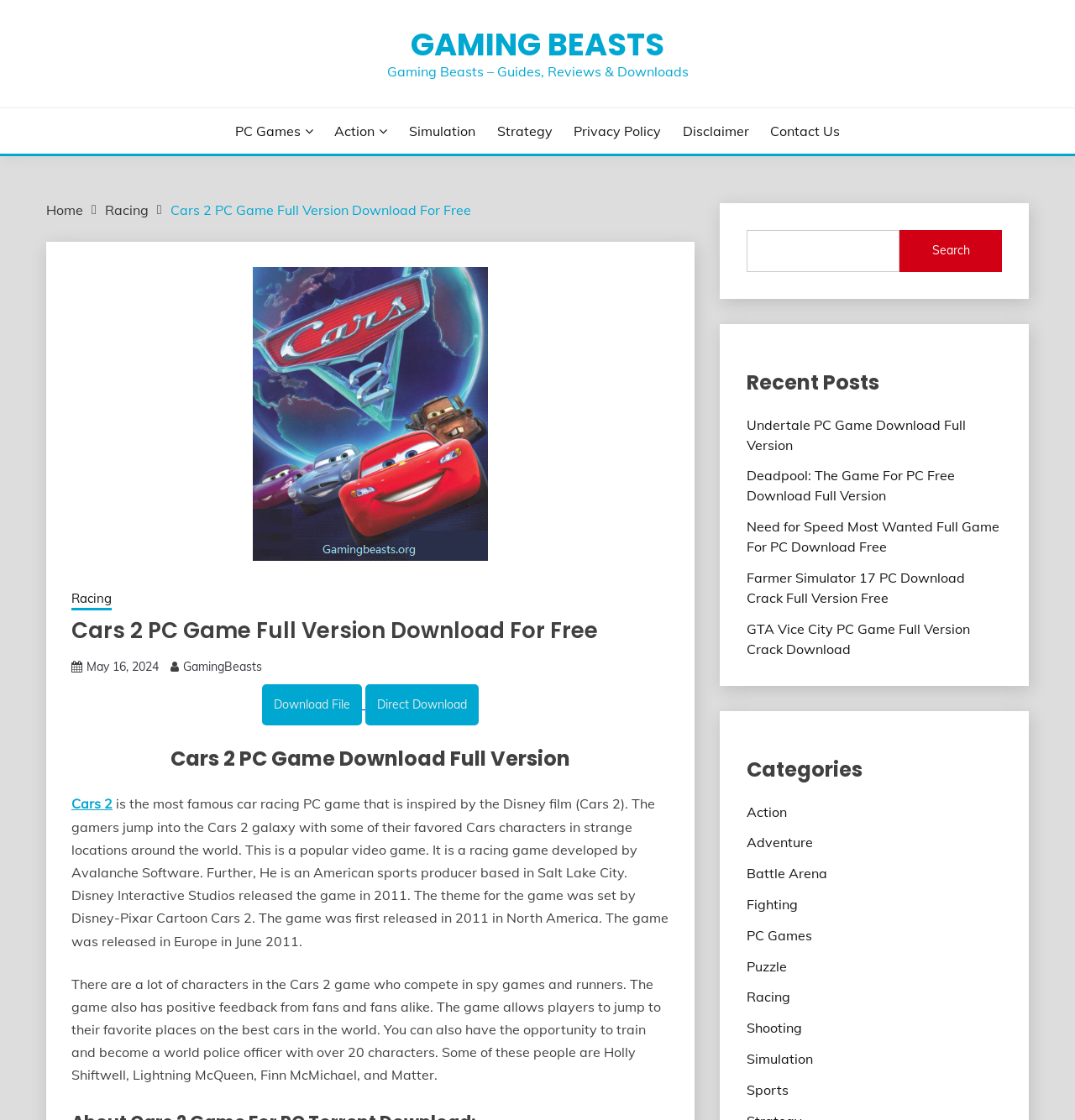Please provide the bounding box coordinates for the element that needs to be clicked to perform the following instruction: "Search for a game". The coordinates should be given as four float numbers between 0 and 1, i.e., [left, top, right, bottom].

[0.694, 0.205, 0.837, 0.243]